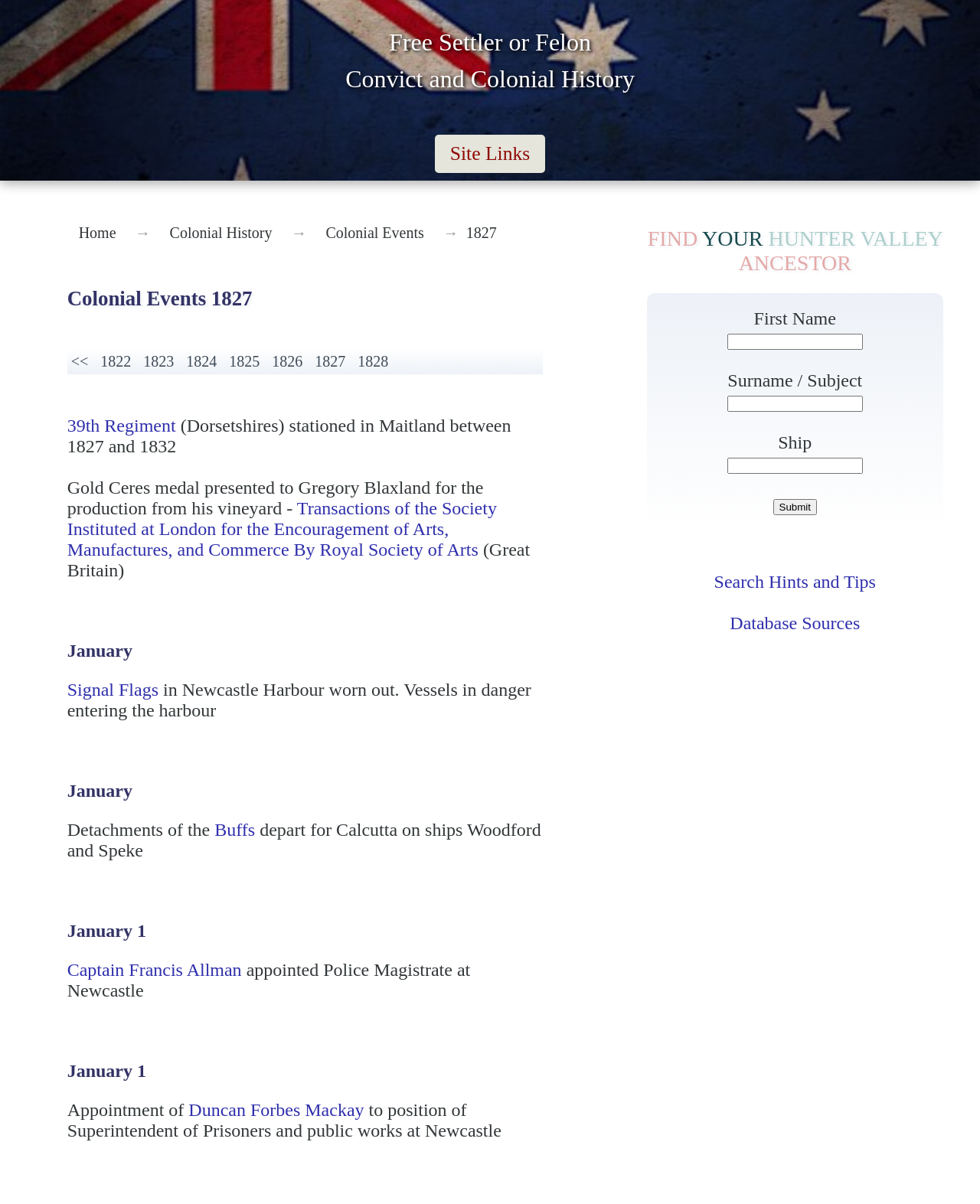Provide a single word or phrase answer to the question: 
What is the purpose of the 'FIND YOUR HUNTER VALLEY ANCESTOR' section?

Search for ancestors